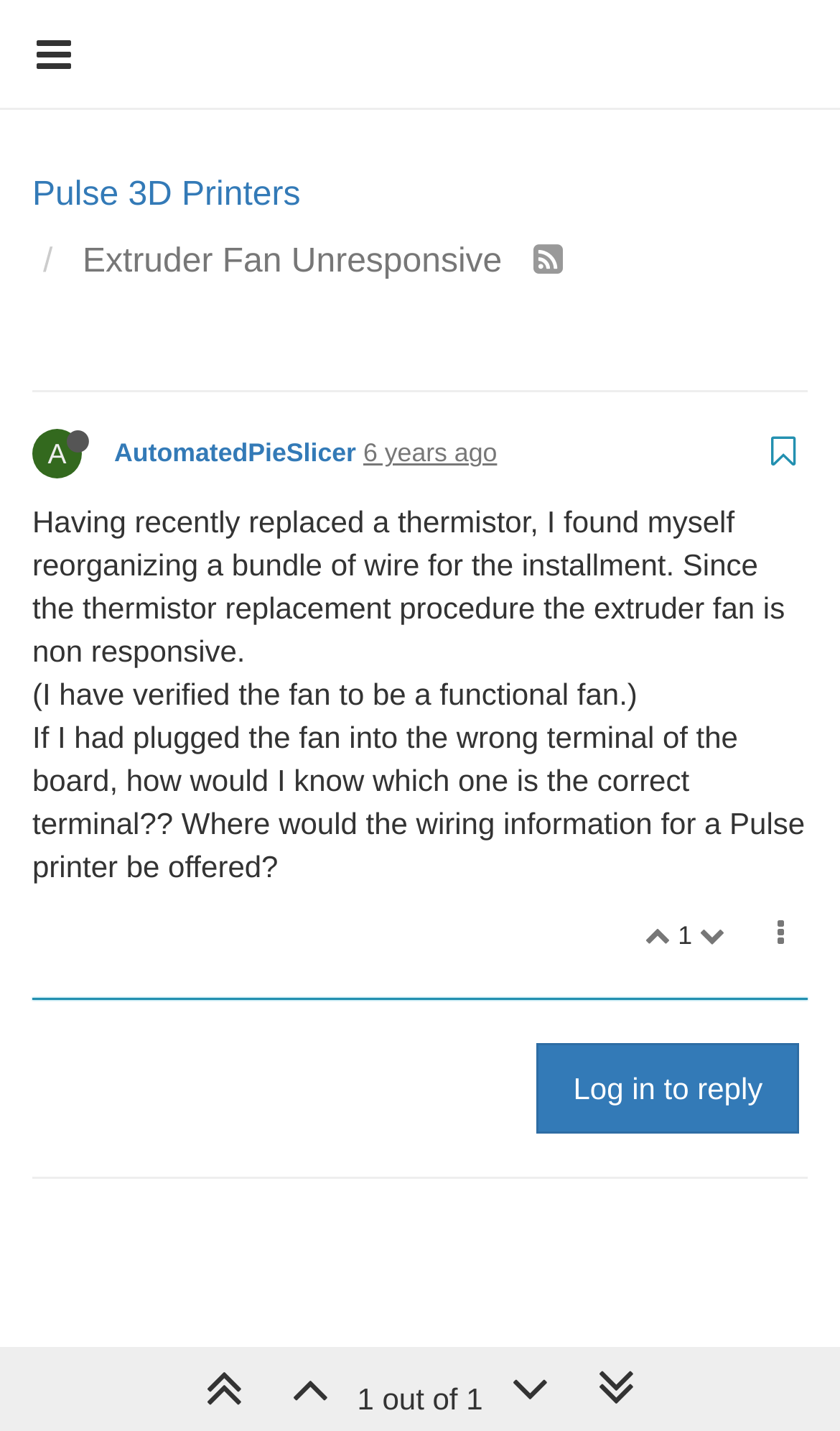Find the bounding box coordinates of the area to click in order to follow the instruction: "Click the upvote button".

[0.768, 0.644, 0.807, 0.665]